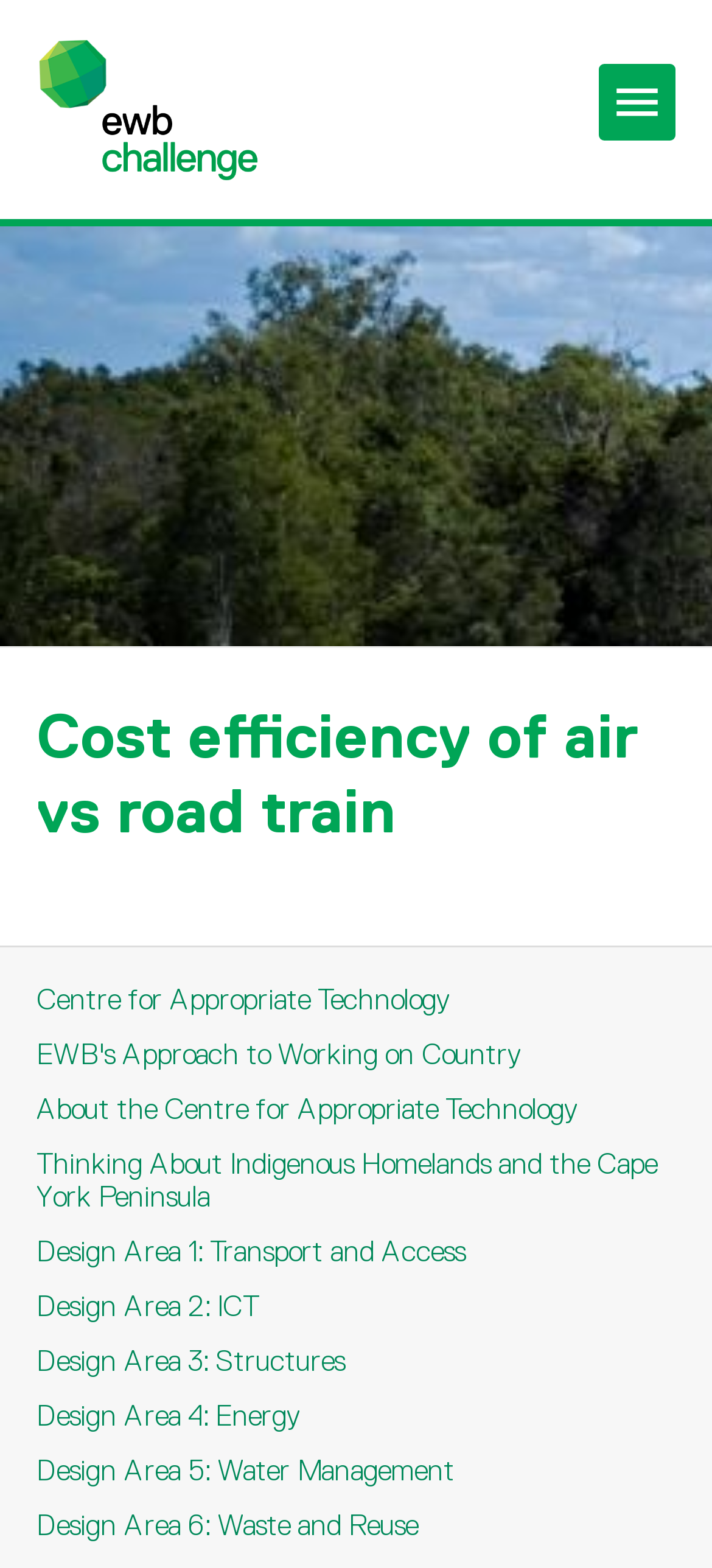How many links are below the main heading?
Make sure to answer the question with a detailed and comprehensive explanation.

I counted the number of links below the main heading 'Cost efficiency of air vs road train', which are 9 in total, including 'Centre for Appropriate Technology' and 'Design Area 6: Waste and Reuse'.